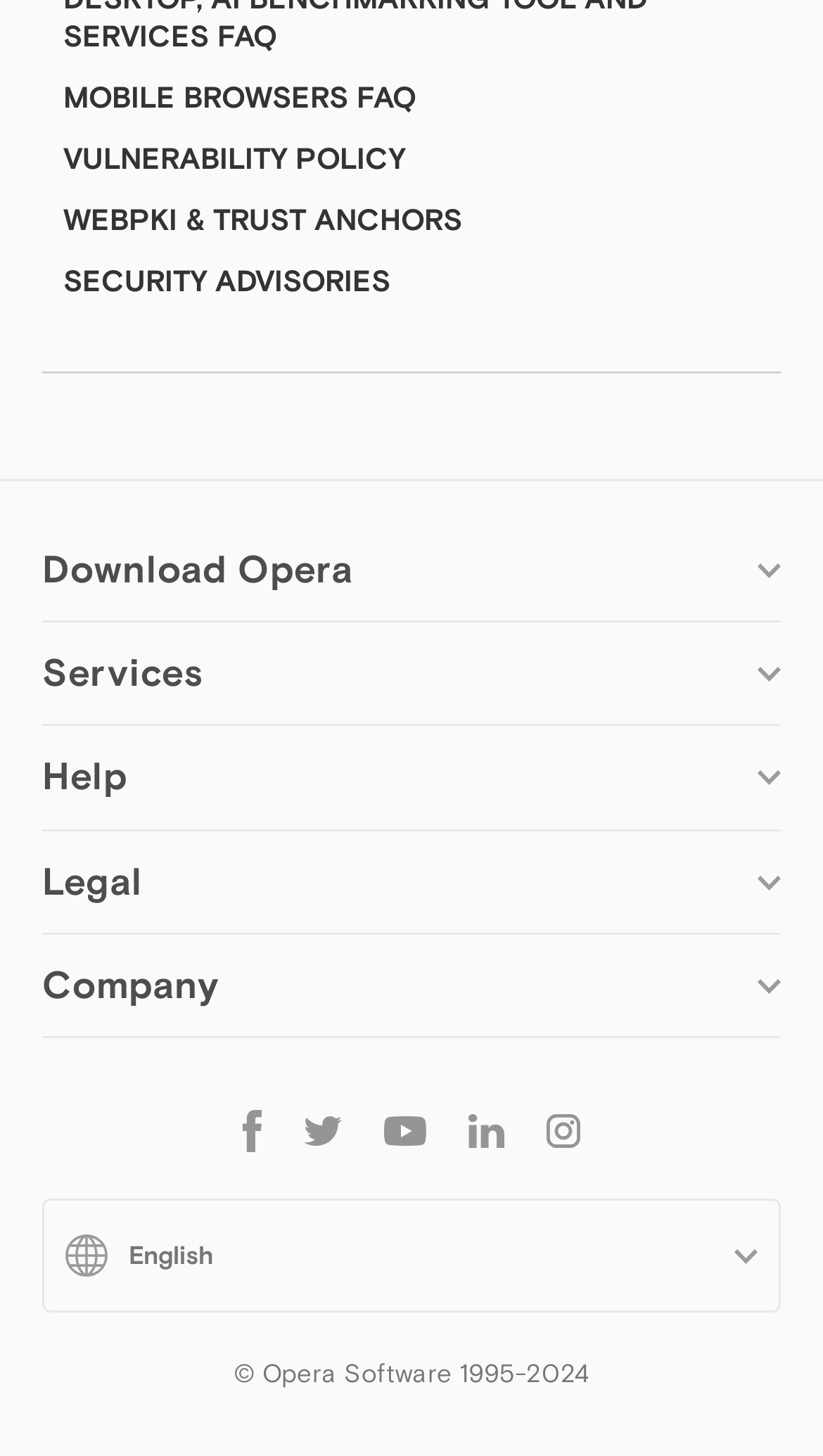What social media platforms does Opera have a presence on?
Using the image, elaborate on the answer with as much detail as possible.

The webpage has links to Opera's social media profiles on Facebook, Twitter, Youtube, LinkedIn, and Instagram, indicating that Opera has a presence on these platforms.